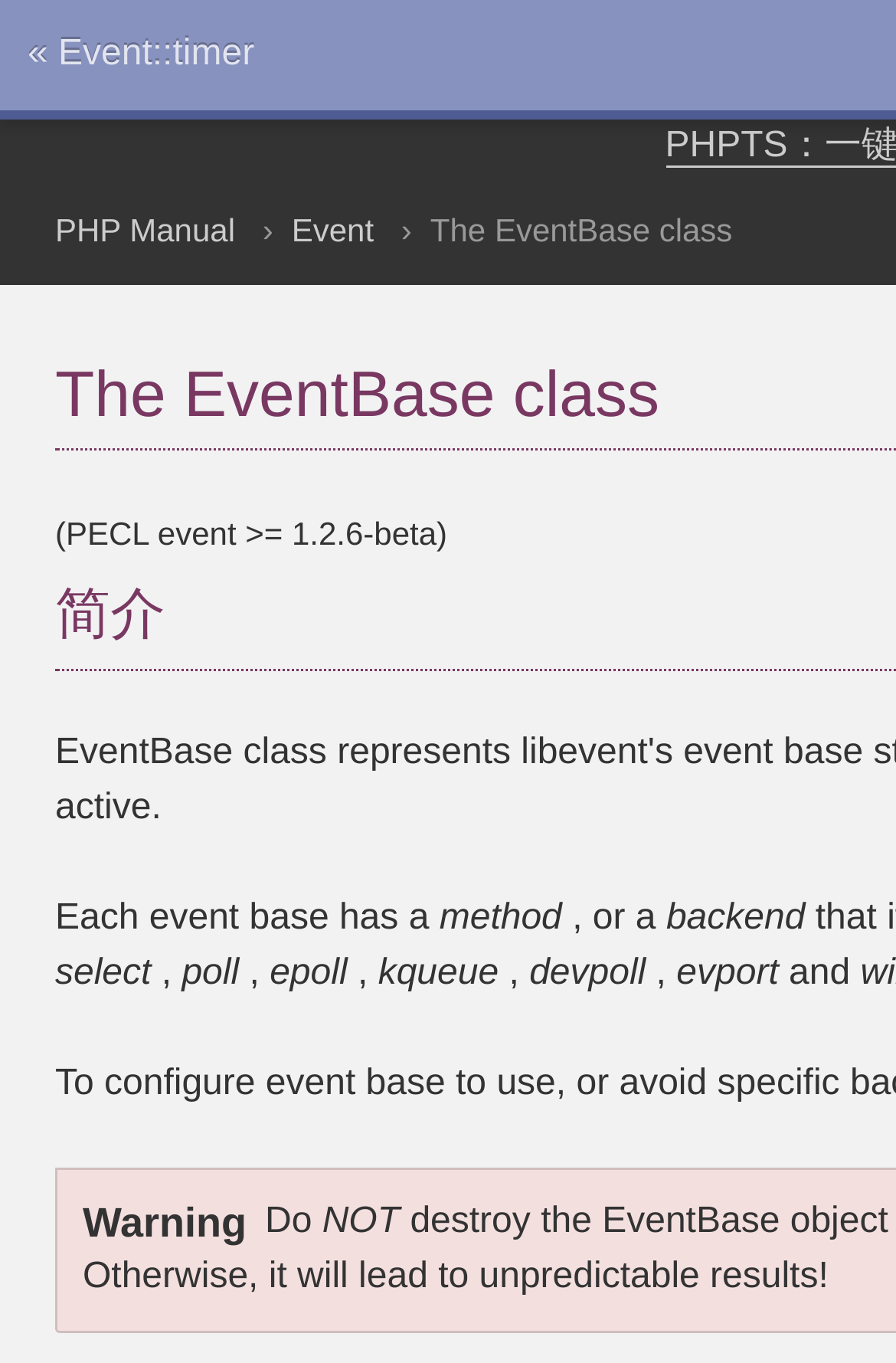Please determine the bounding box coordinates for the UI element described as: "PHP Manual".

[0.062, 0.155, 0.262, 0.182]